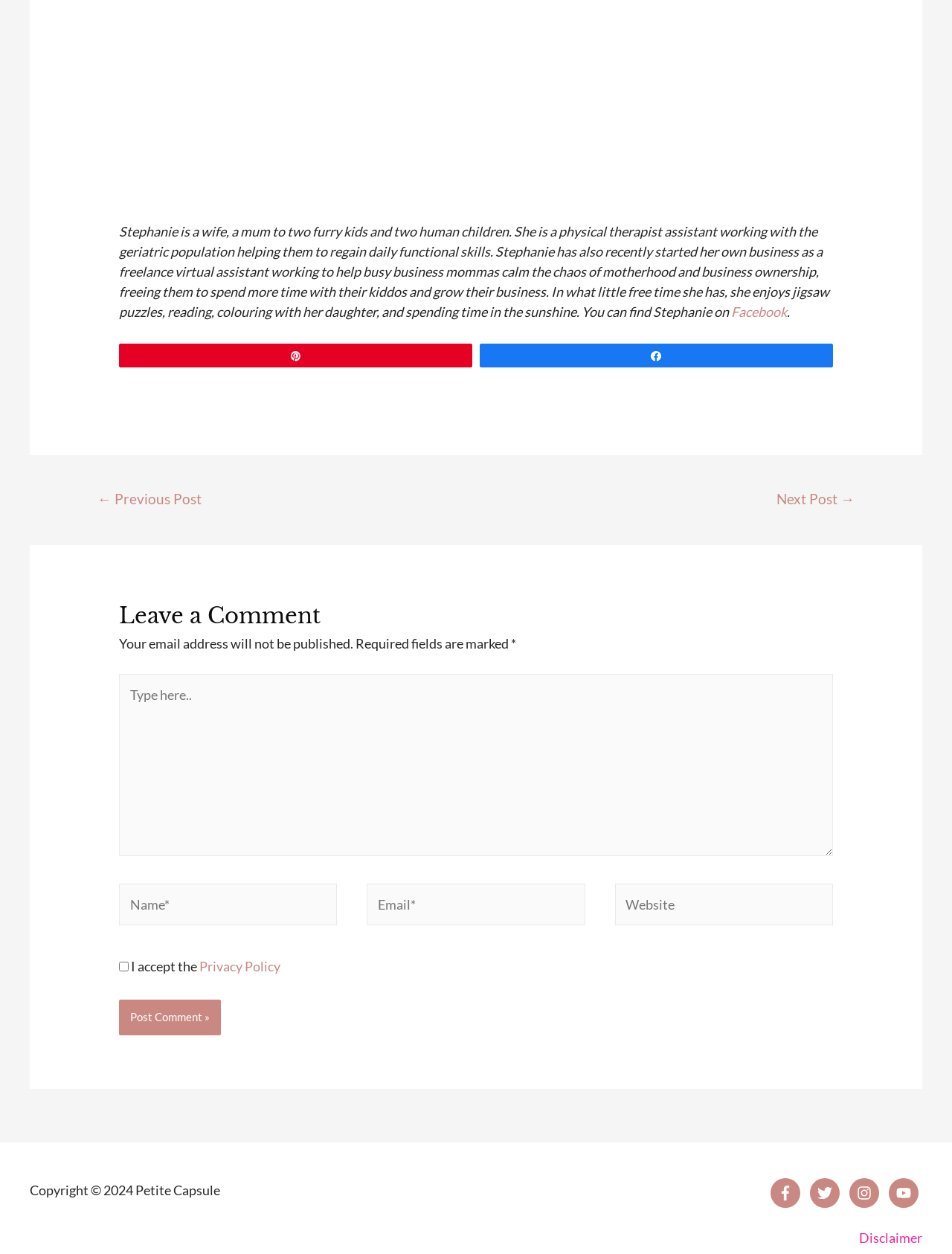What is the purpose of the 'Post Comment' button?
Based on the image, answer the question with as much detail as possible.

The 'Post Comment' button is located below the comment form, which includes fields for name, email, and website. This suggests that the button is used to submit a comment after filling out the required information.